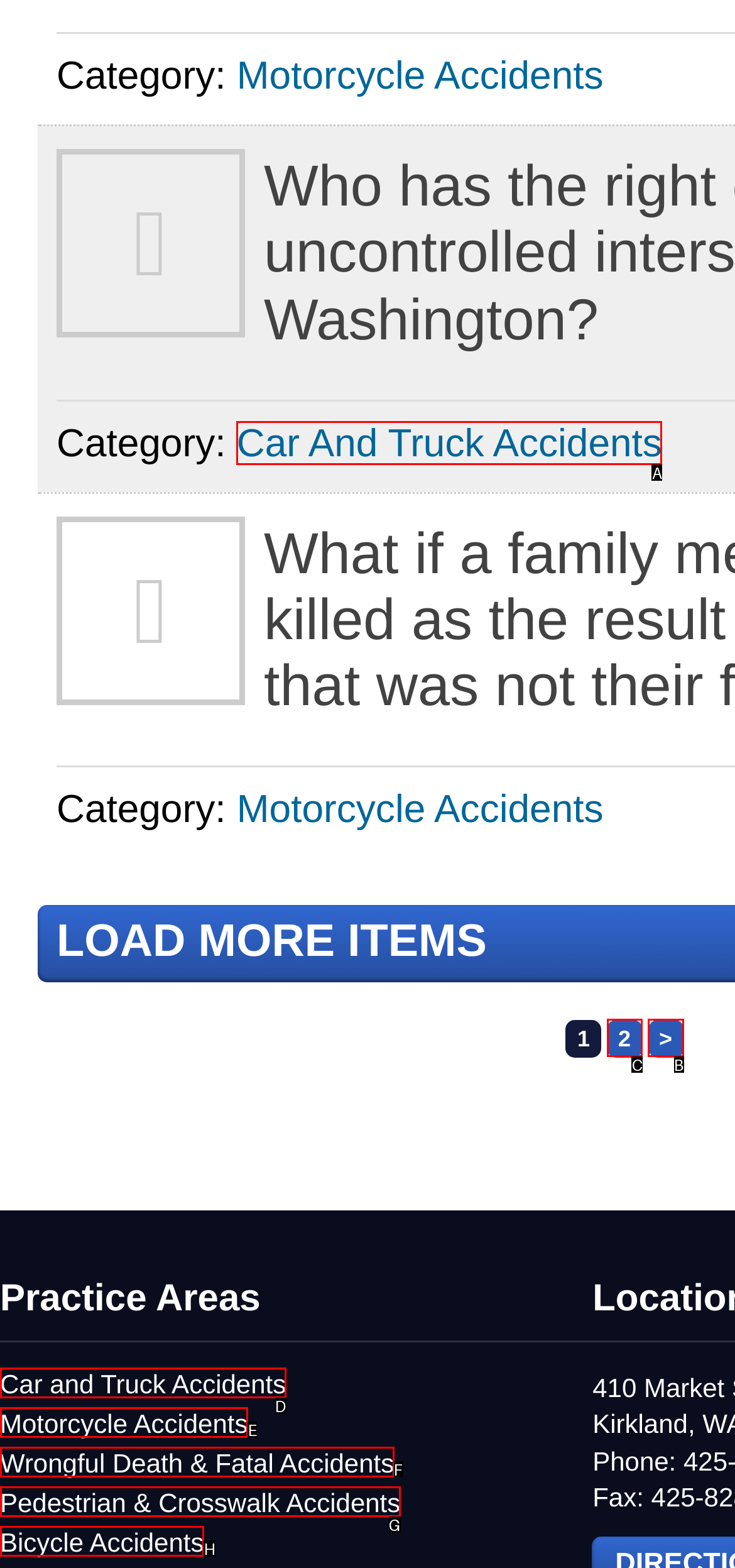Identify which lettered option to click to carry out the task: Go to page 2. Provide the letter as your answer.

C